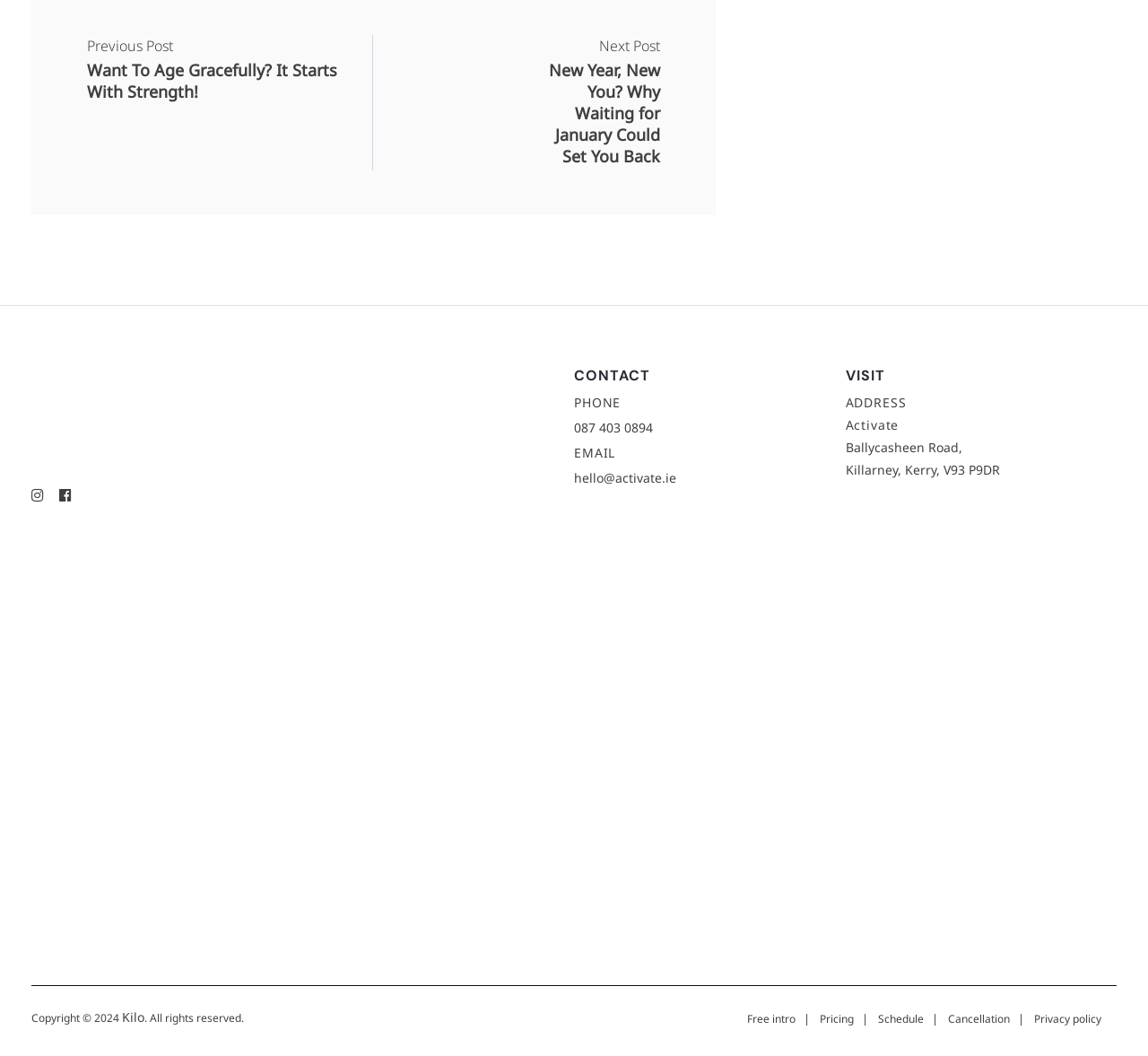Please identify the bounding box coordinates of where to click in order to follow the instruction: "Click on the 'Previous Post' link".

[0.076, 0.035, 0.323, 0.077]